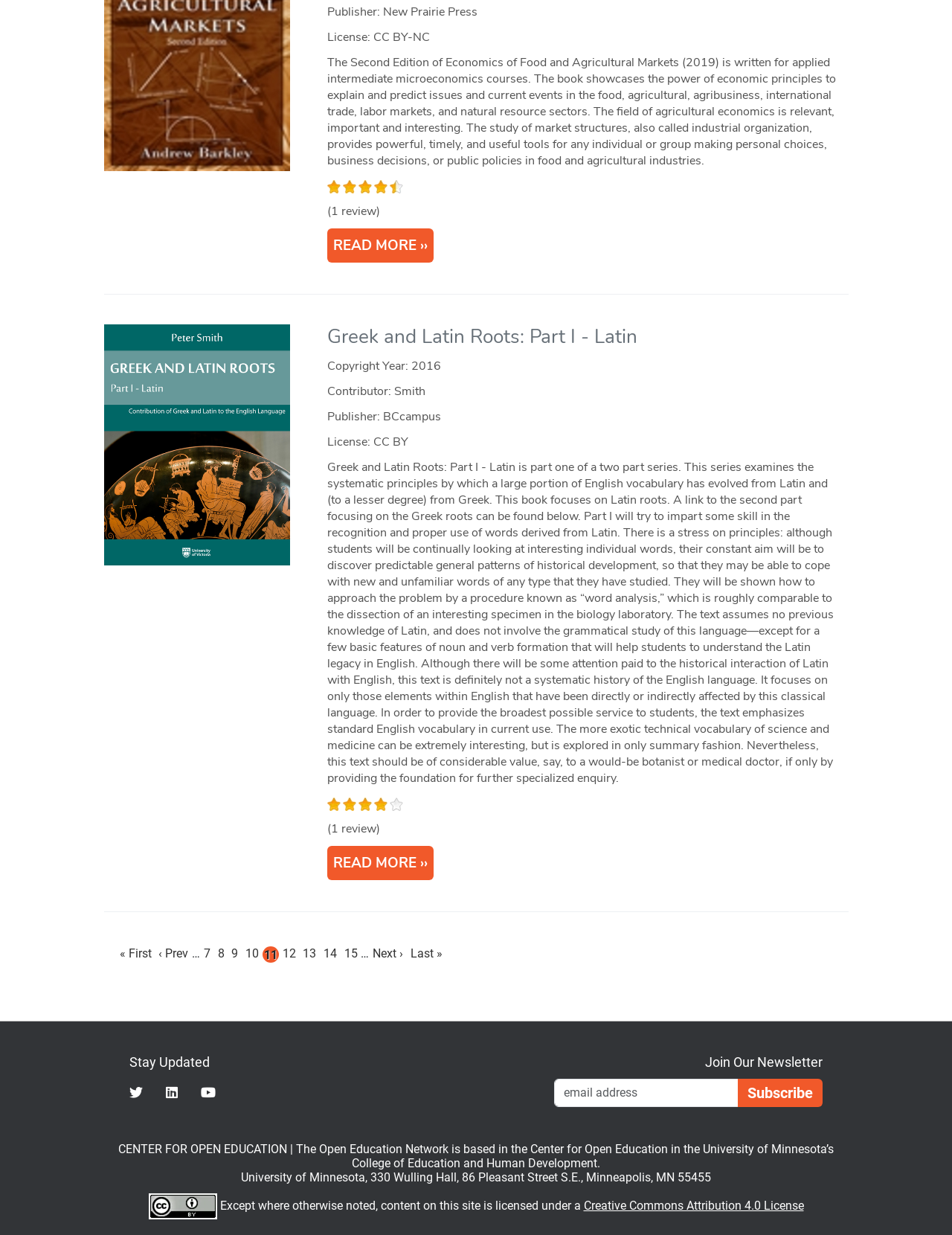Using the element description: "Creative Commons Attribution 4.0 License", determine the bounding box coordinates. The coordinates should be in the format [left, top, right, bottom], with values between 0 and 1.

[0.613, 0.971, 0.844, 0.982]